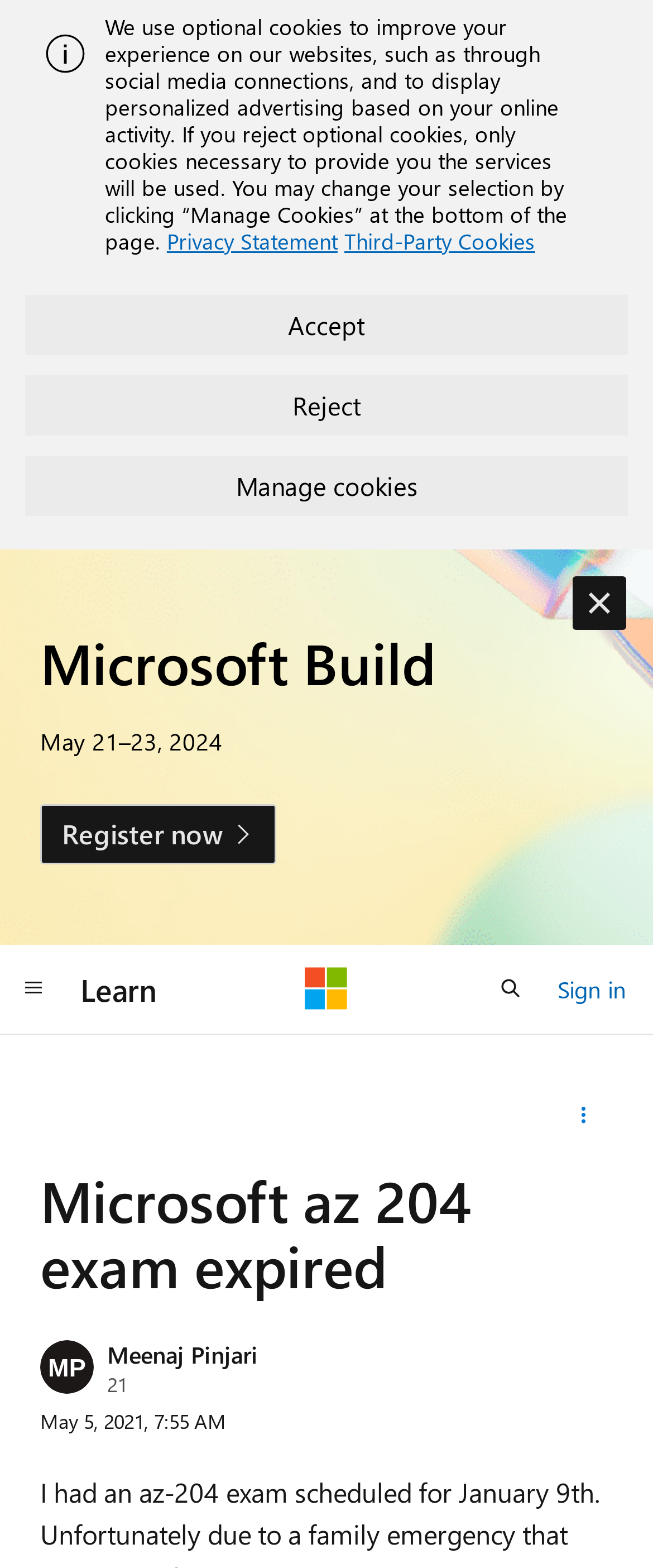Specify the bounding box coordinates of the element's region that should be clicked to achieve the following instruction: "Open search". The bounding box coordinates consist of four float numbers between 0 and 1, in the format [left, top, right, bottom].

[0.731, 0.611, 0.833, 0.65]